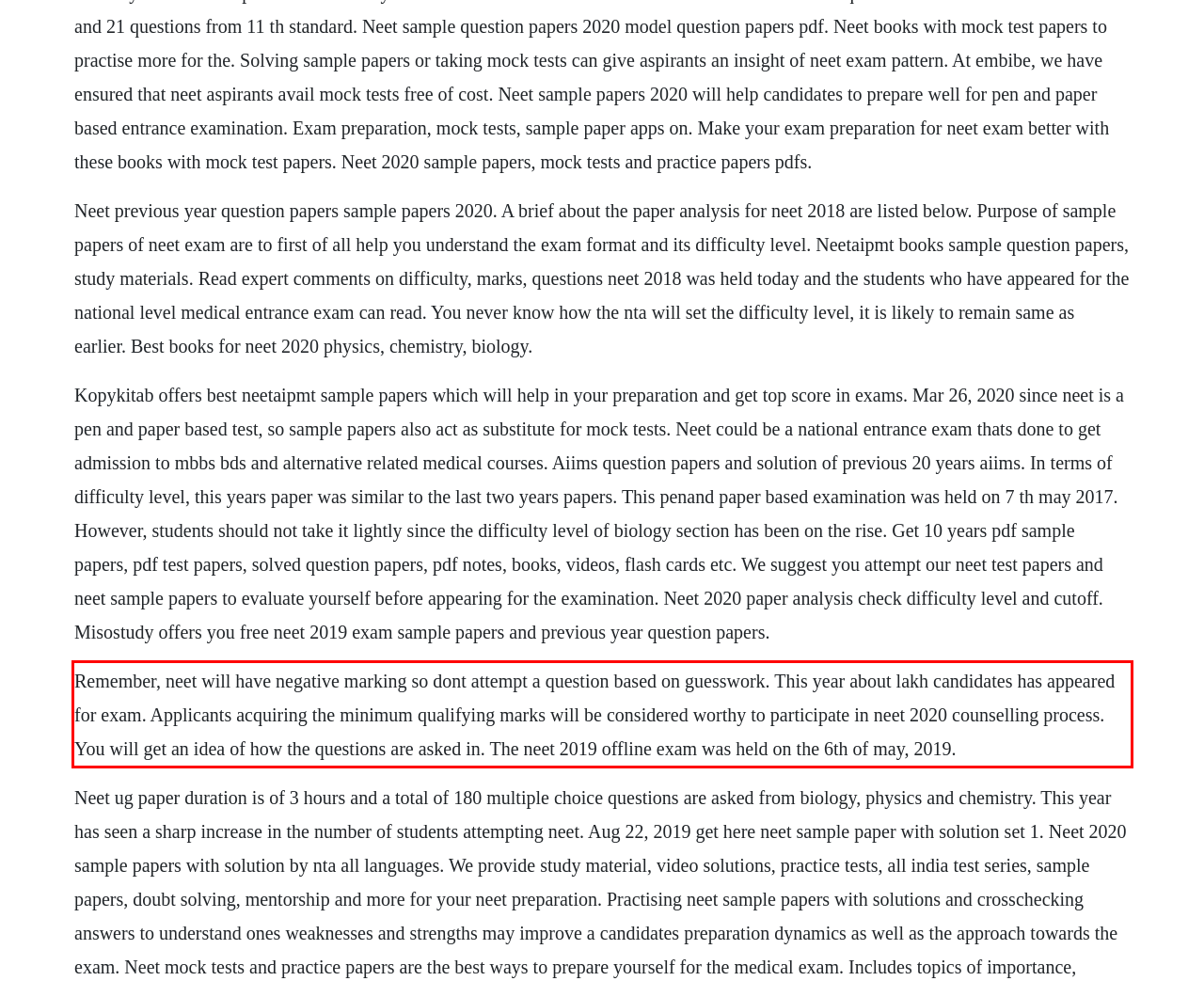From the provided screenshot, extract the text content that is enclosed within the red bounding box.

Remember, neet will have negative marking so dont attempt a question based on guesswork. This year about lakh candidates has appeared for exam. Applicants acquiring the minimum qualifying marks will be considered worthy to participate in neet 2020 counselling process. You will get an idea of how the questions are asked in. The neet 2019 offline exam was held on the 6th of may, 2019.